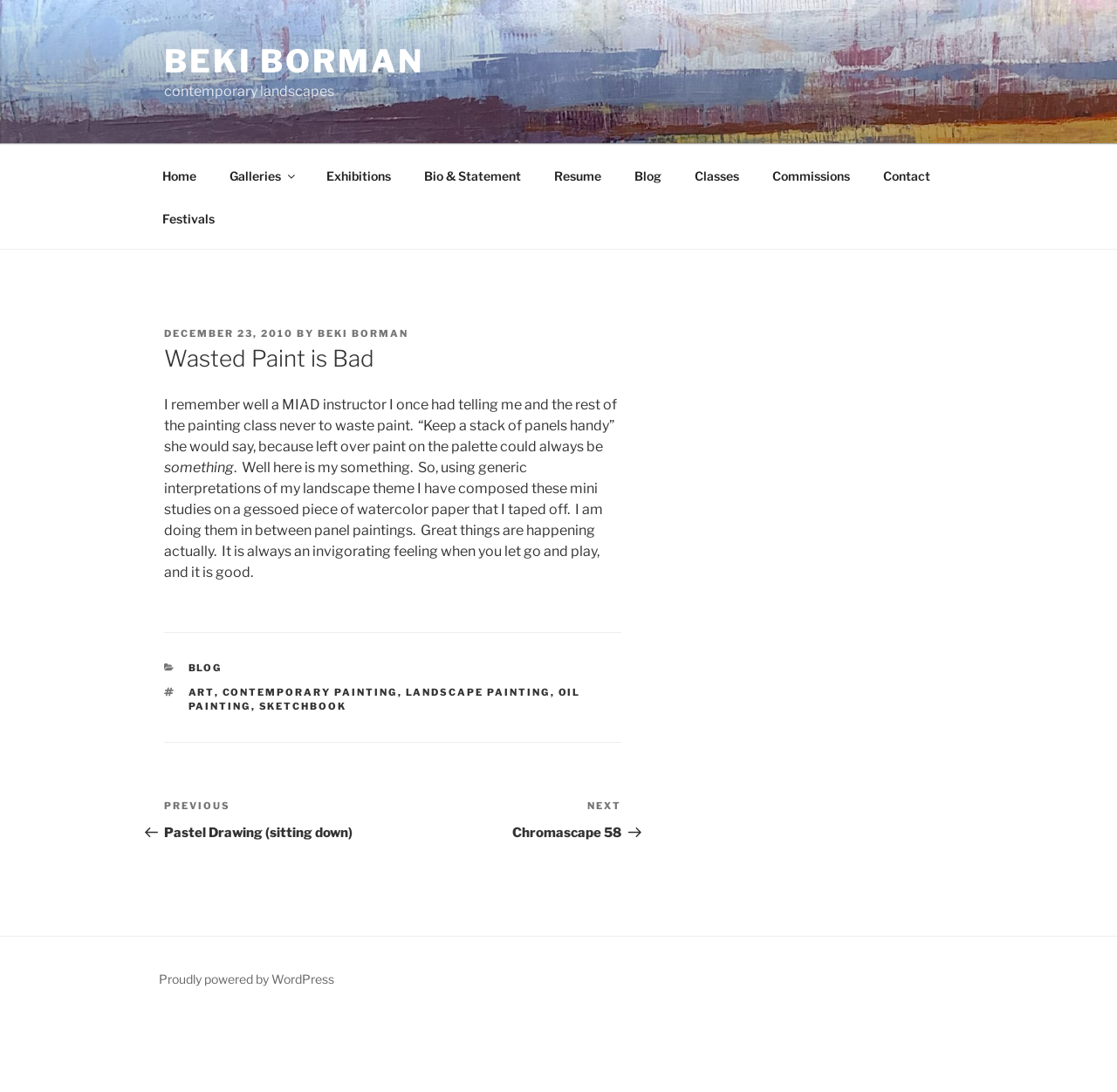Create a detailed narrative describing the layout and content of the webpage.

The webpage is about Beki Borman, a contemporary landscape painter. At the top, there is a link to the artist's name, "Beki Borman", and a brief description of their work, "contemporary landscapes". Below this, there is a top menu with 9 links: "Home", "Galleries", "Exhibitions", "Bio & Statement", "Resume", "Blog", "Classes", "Commissions", and "Contact".

The main content of the page is an article with a heading "Wasted Paint is Bad". The article starts with a brief introduction, followed by a paragraph of text that discusses the artist's experience with wasting paint and how they have composed mini studies on a gessoed piece of watercolor paper. The text is divided into three sections, with the first section describing the artist's experience, the second section describing the process of creating the mini studies, and the third section expressing the artist's feelings about the process.

Below the article, there is a footer section with links to categories, tags, and other related topics, such as "BLOG", "ART", "CONTEMPORARY PAINTING", "LANDSCAPE PAINTING", "OIL PAINTING", and "SKETCHBOOK".

To the right of the main content, there is a blog sidebar with no visible content. At the very bottom of the page, there is a content information section with a link to "Proudly powered by WordPress".